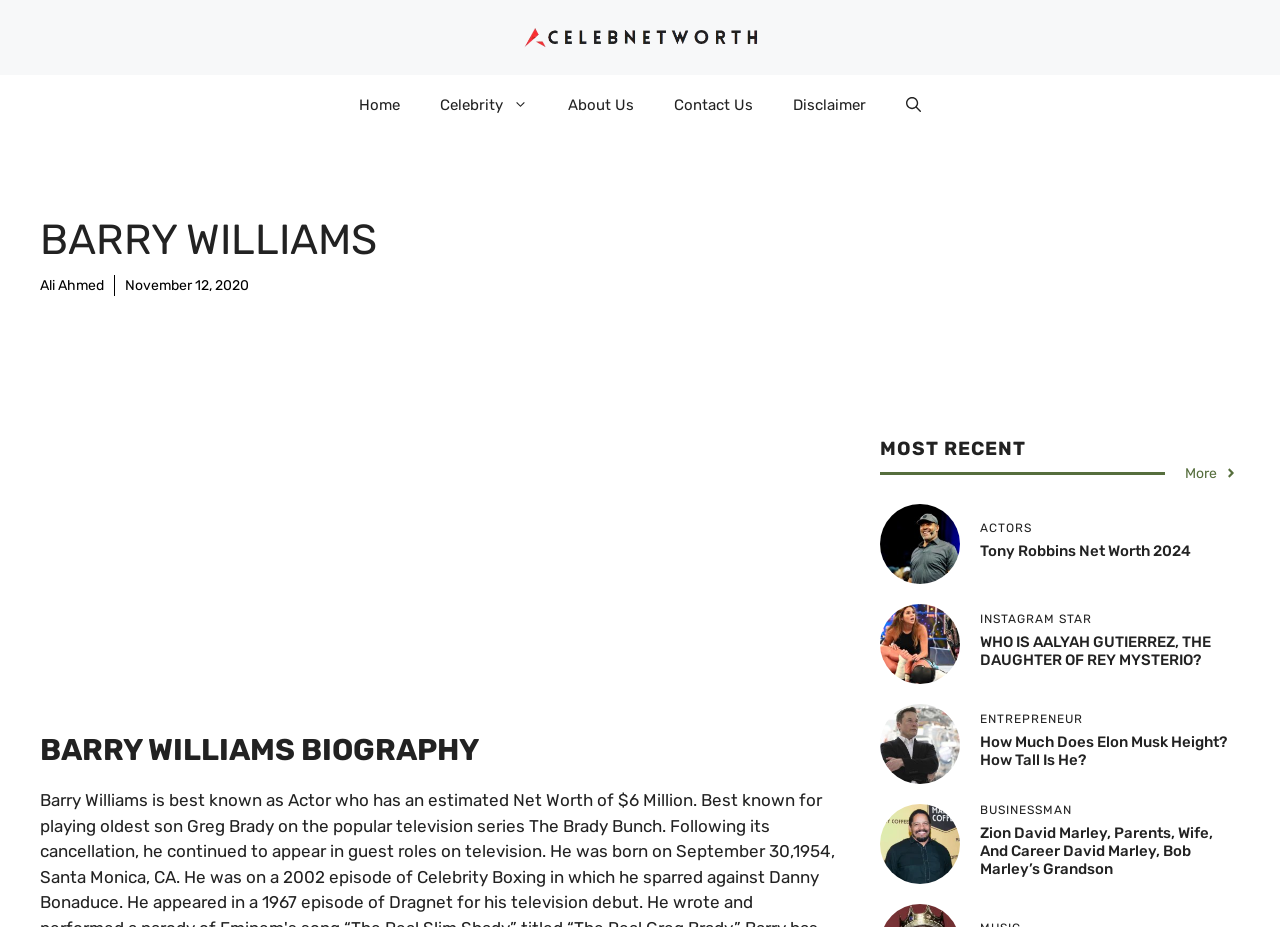Please locate the UI element described by "alt="tonny robbins net worth"" and provide its bounding box coordinates.

[0.688, 0.574, 0.75, 0.596]